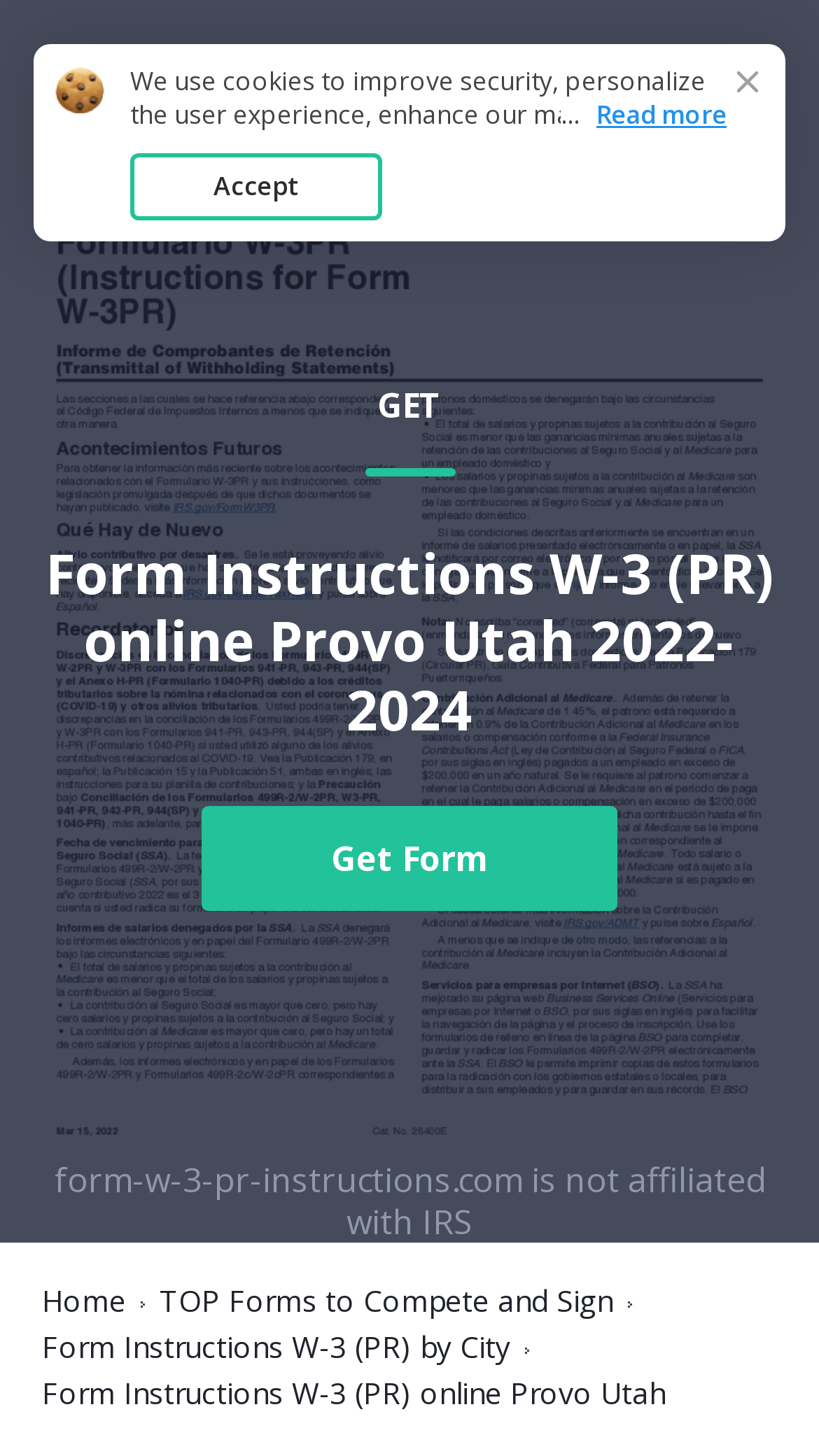What city is the form instructions for?
Give a detailed response to the question by analyzing the screenshot.

I found the answer by looking at the root element with the text 'Form Instructions W-3 (PR) online Provo Utah - Fill Exactly for Your City'. The text suggests that the form instructions are specifically for Provo Utah.